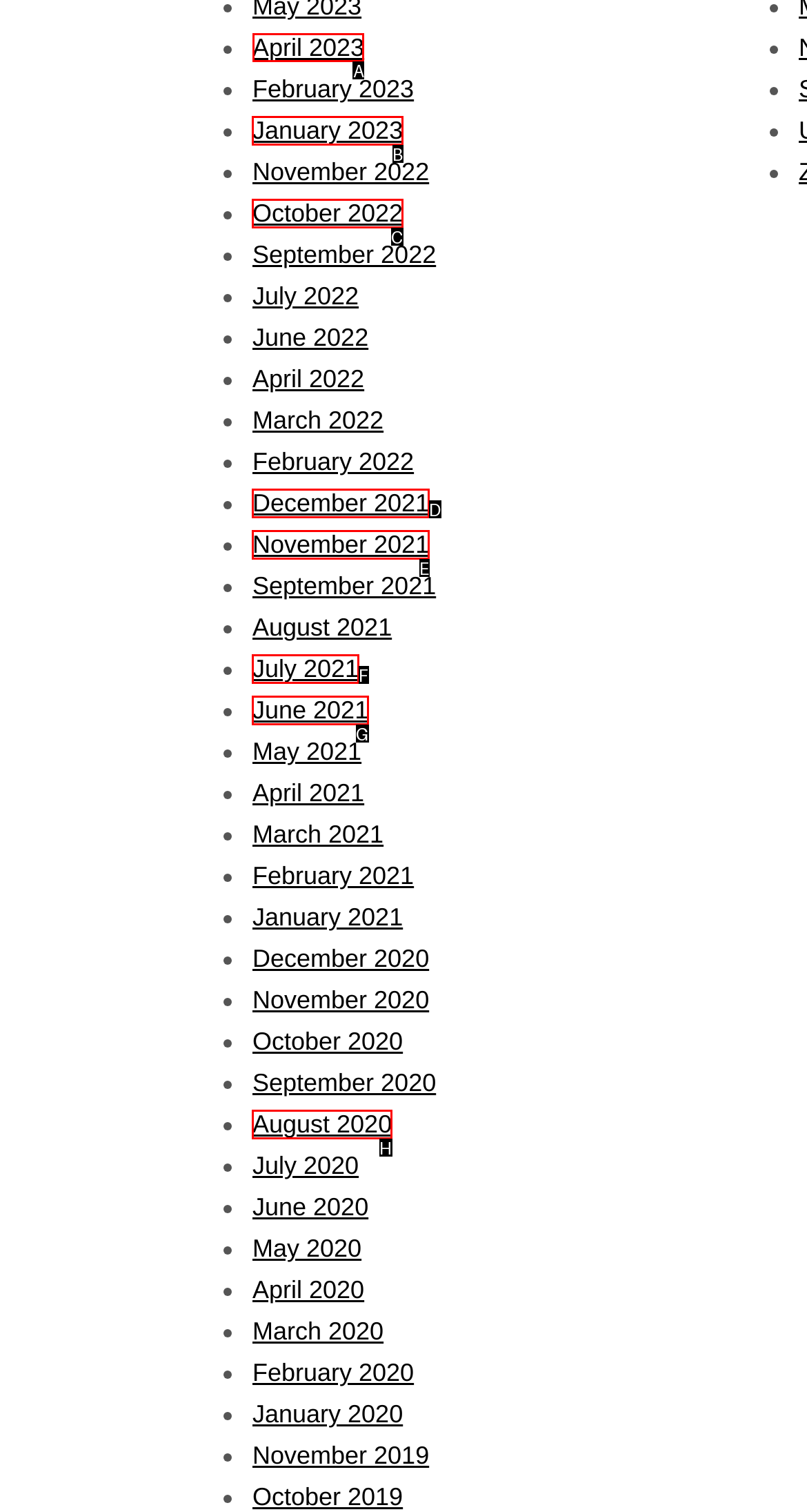Point out the letter of the HTML element you should click on to execute the task: View April 2023
Reply with the letter from the given options.

A